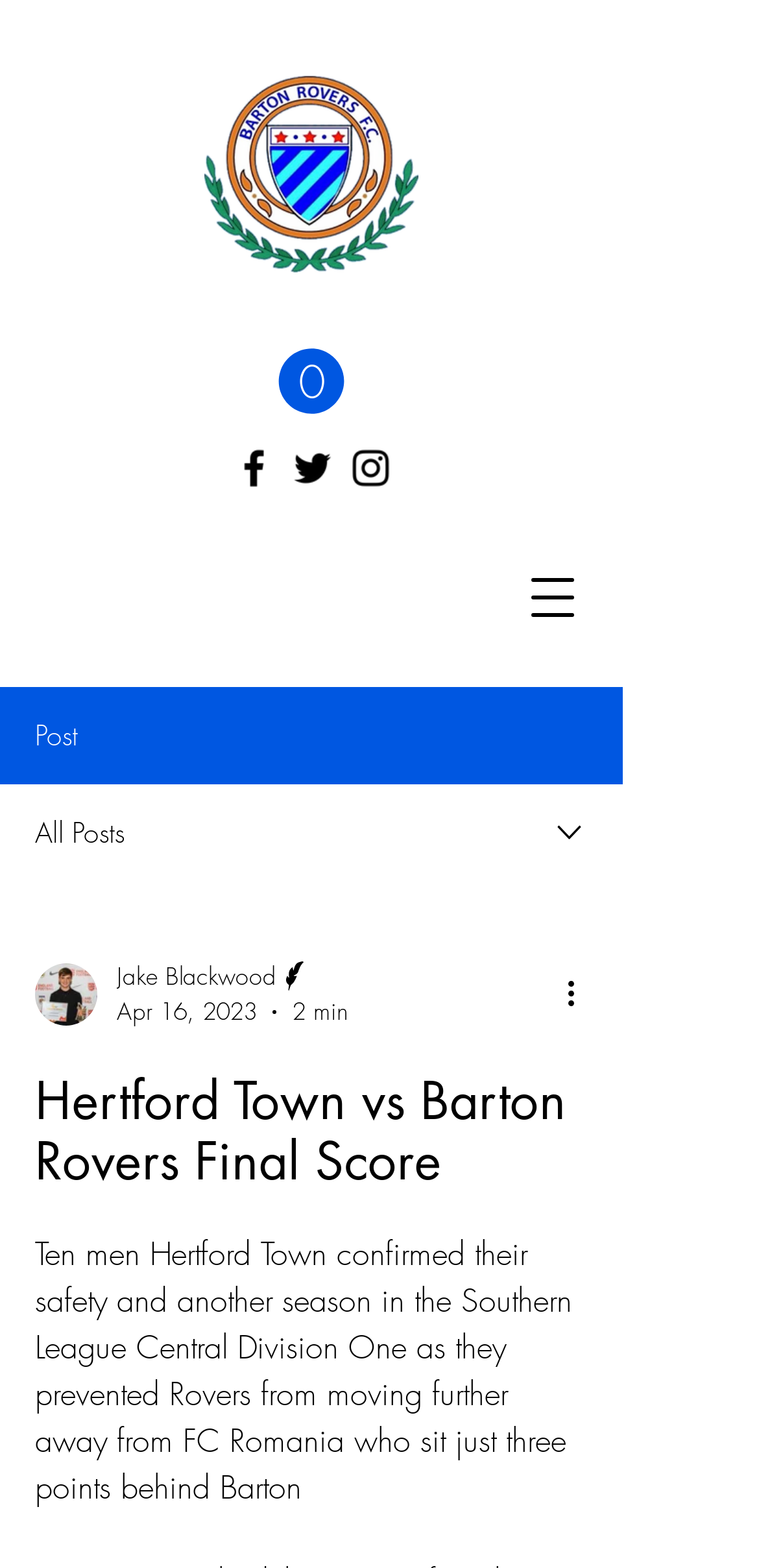How many items are in the cart?
Look at the image and respond with a one-word or short-phrase answer.

0